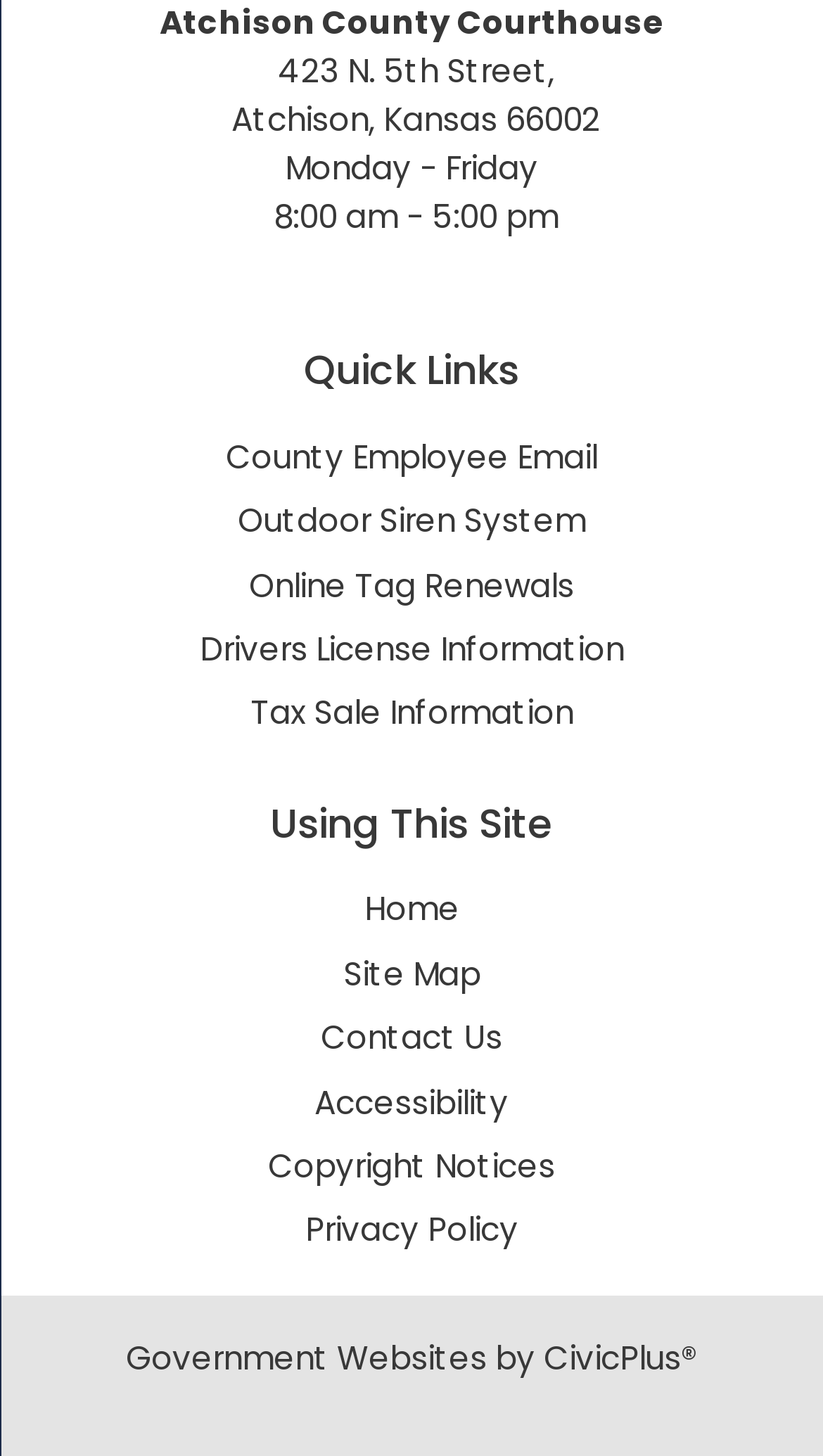What is the last link in the 'Using This Site' section?
Based on the image, give a one-word or short phrase answer.

Privacy Policy